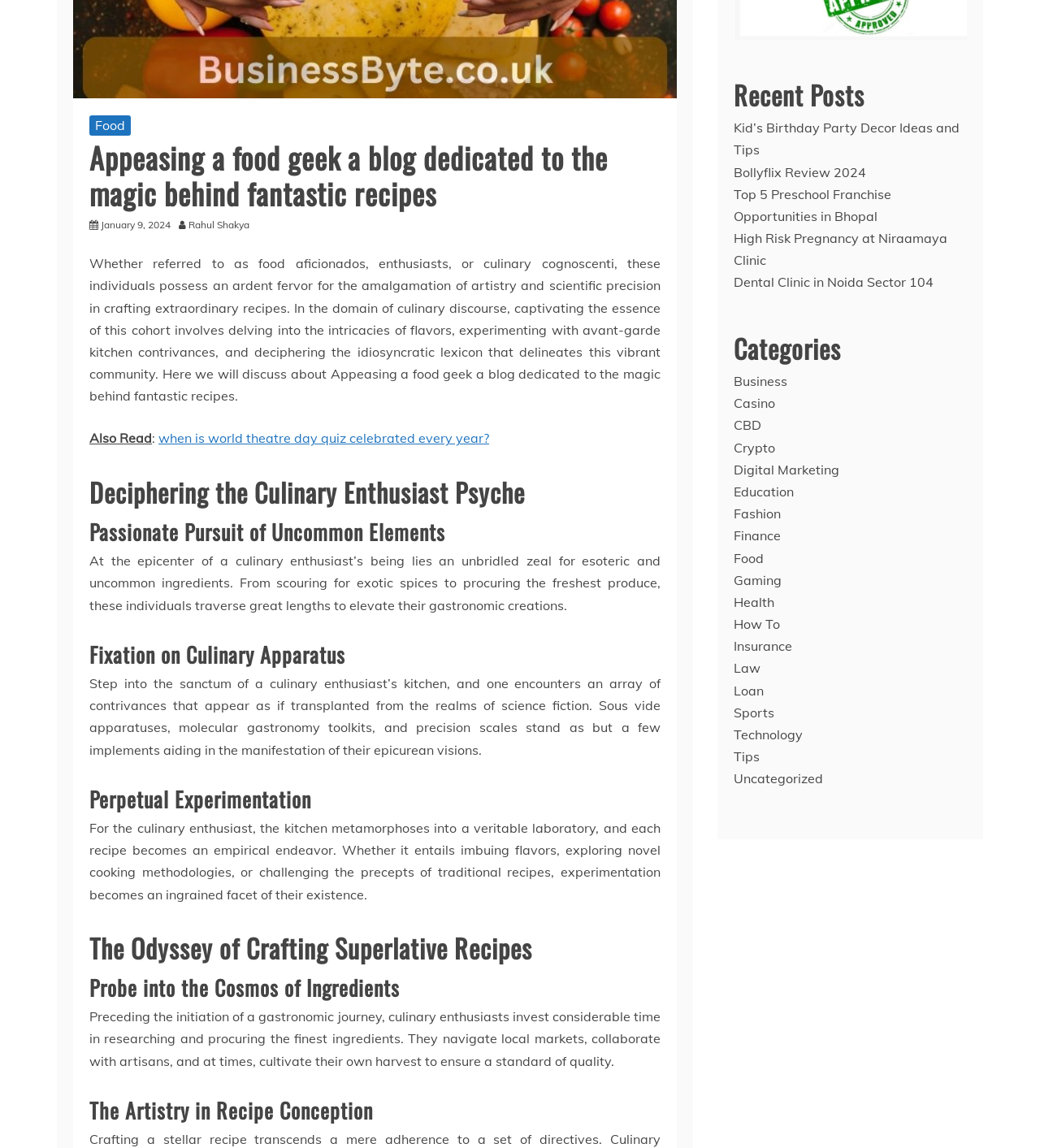Locate the bounding box of the UI element described in the following text: "Hose Clamps".

None